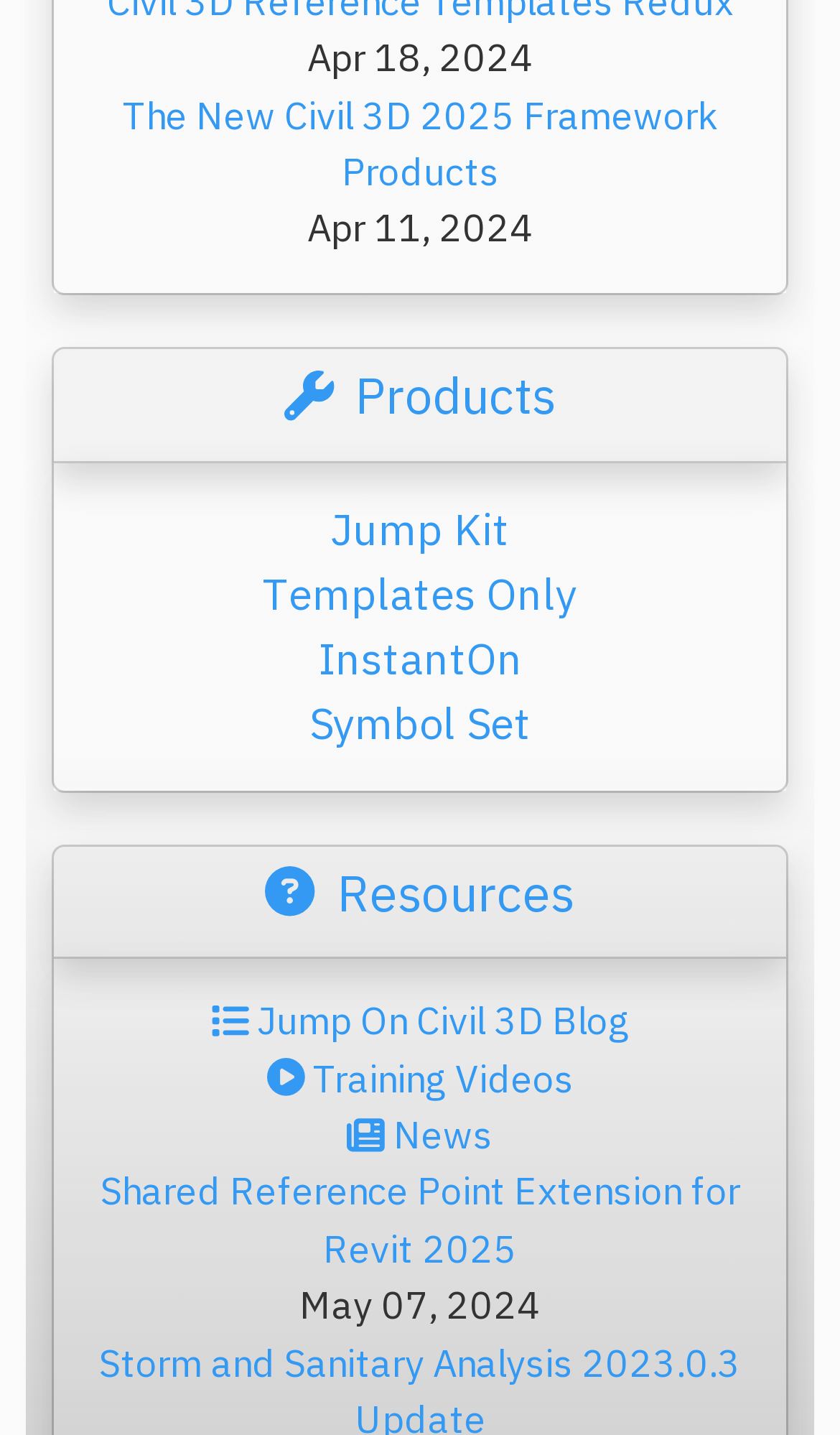How many links are there under 'Products'?
Analyze the image and deliver a detailed answer to the question.

I counted the links under the 'Products' heading, which are '' and 'Products'. There are two links in total.